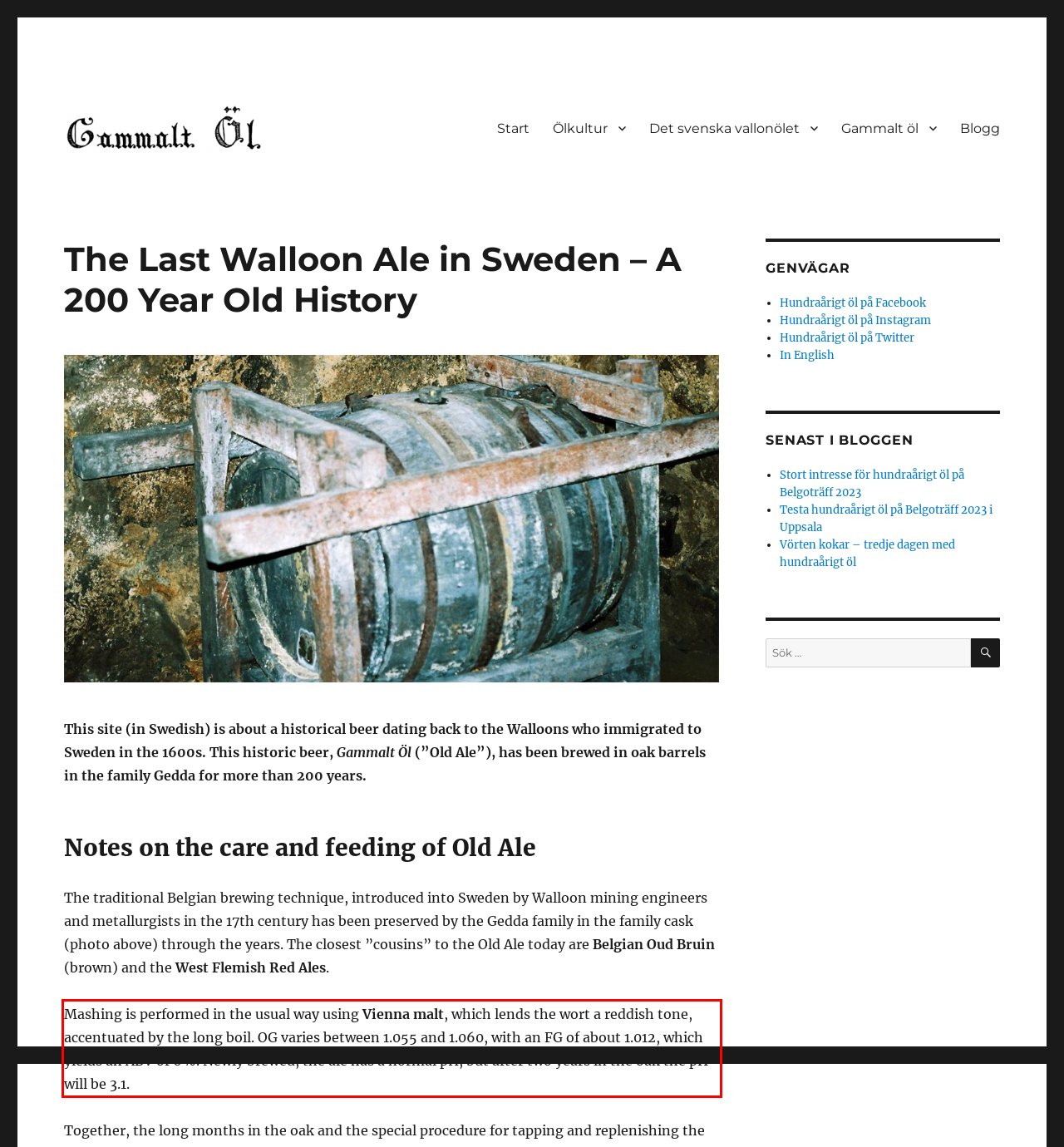Please identify and extract the text content from the UI element encased in a red bounding box on the provided webpage screenshot.

Mashing is performed in the usual way using Vienna malt, which lends the wort a reddish tone, accentuated by the long boil. OG varies between 1.055 and 1.060, with an FG of about 1.012, which yields an ABV of 6%. Newly brewed, the ale has a normal pH, but after two years in the oak the pH will be 3.1.